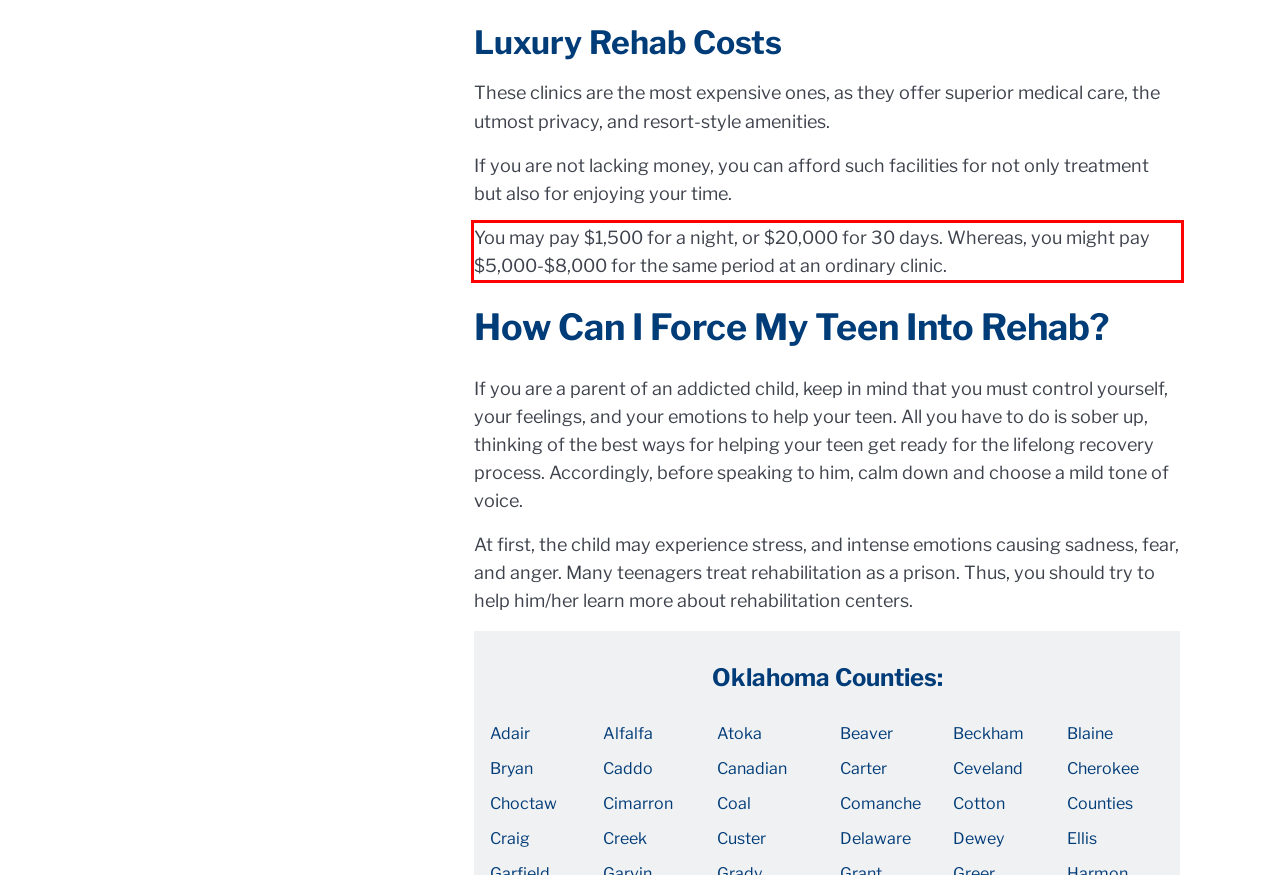There is a UI element on the webpage screenshot marked by a red bounding box. Extract and generate the text content from within this red box.

You may pay $1,500 for a night, or $20,000 for 30 days. Whereas, you might pay $5,000-$8,000 for the same period at an ordinary clinic.